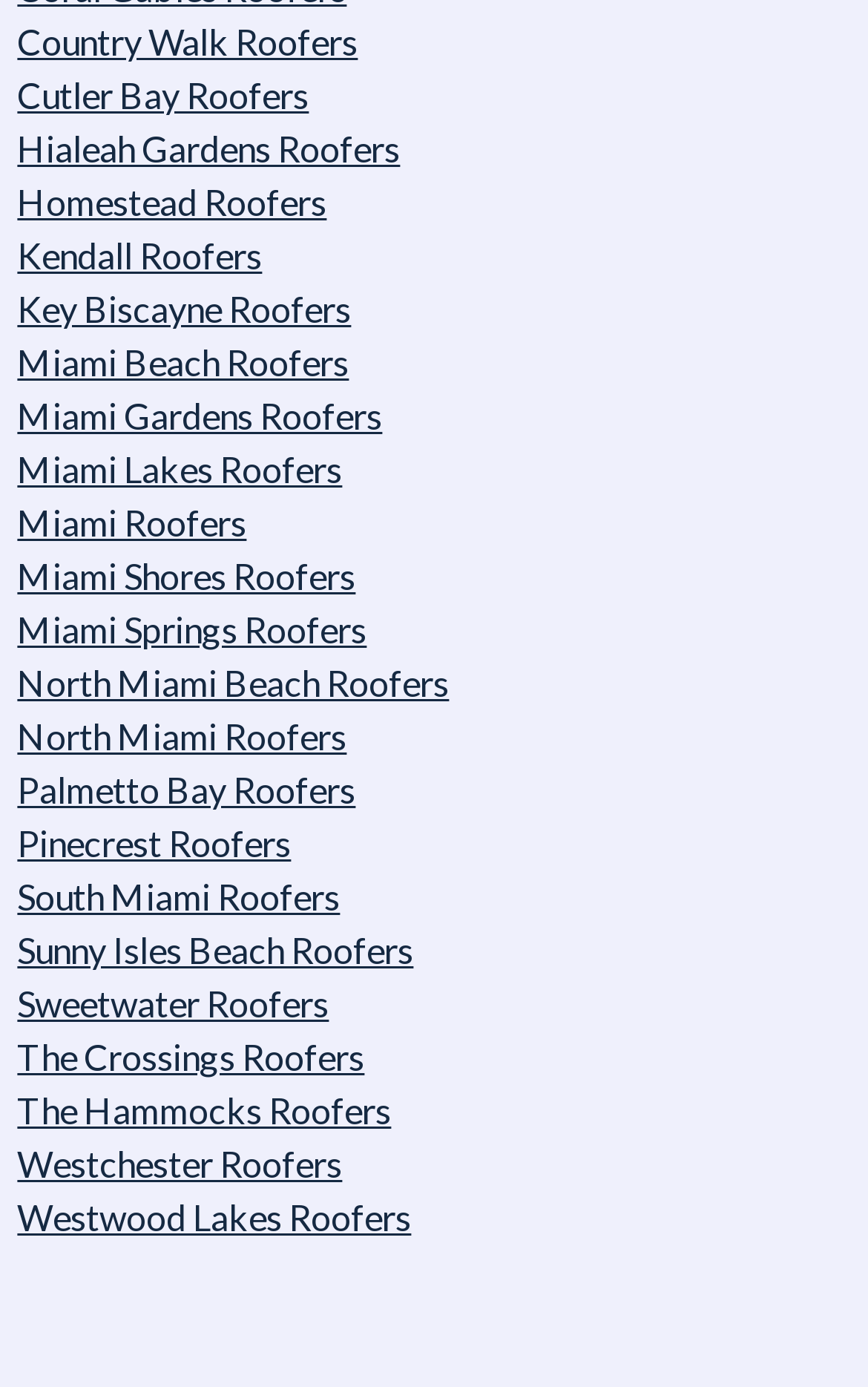Locate the UI element described by The Crossings Roofers and provide its bounding box coordinates. Use the format (top-left x, top-left y, bottom-right x, bottom-right y) with all values as floating point numbers between 0 and 1.

[0.02, 0.746, 0.42, 0.777]